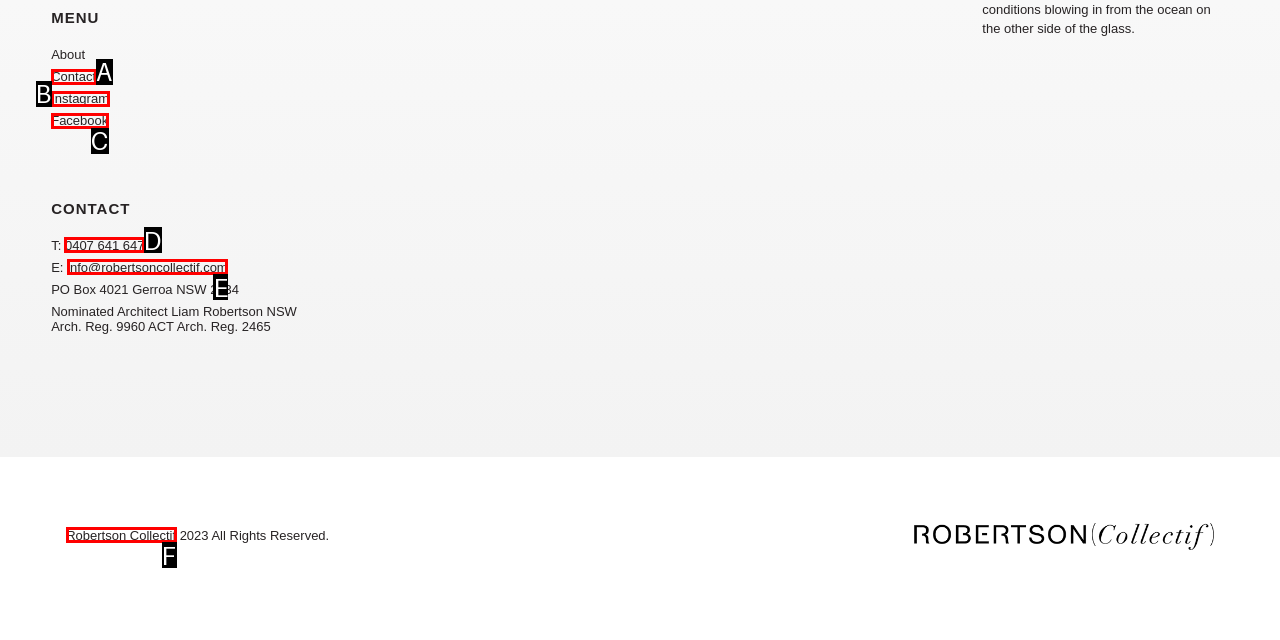Given the description: Instagram, determine the corresponding lettered UI element.
Answer with the letter of the selected option.

B